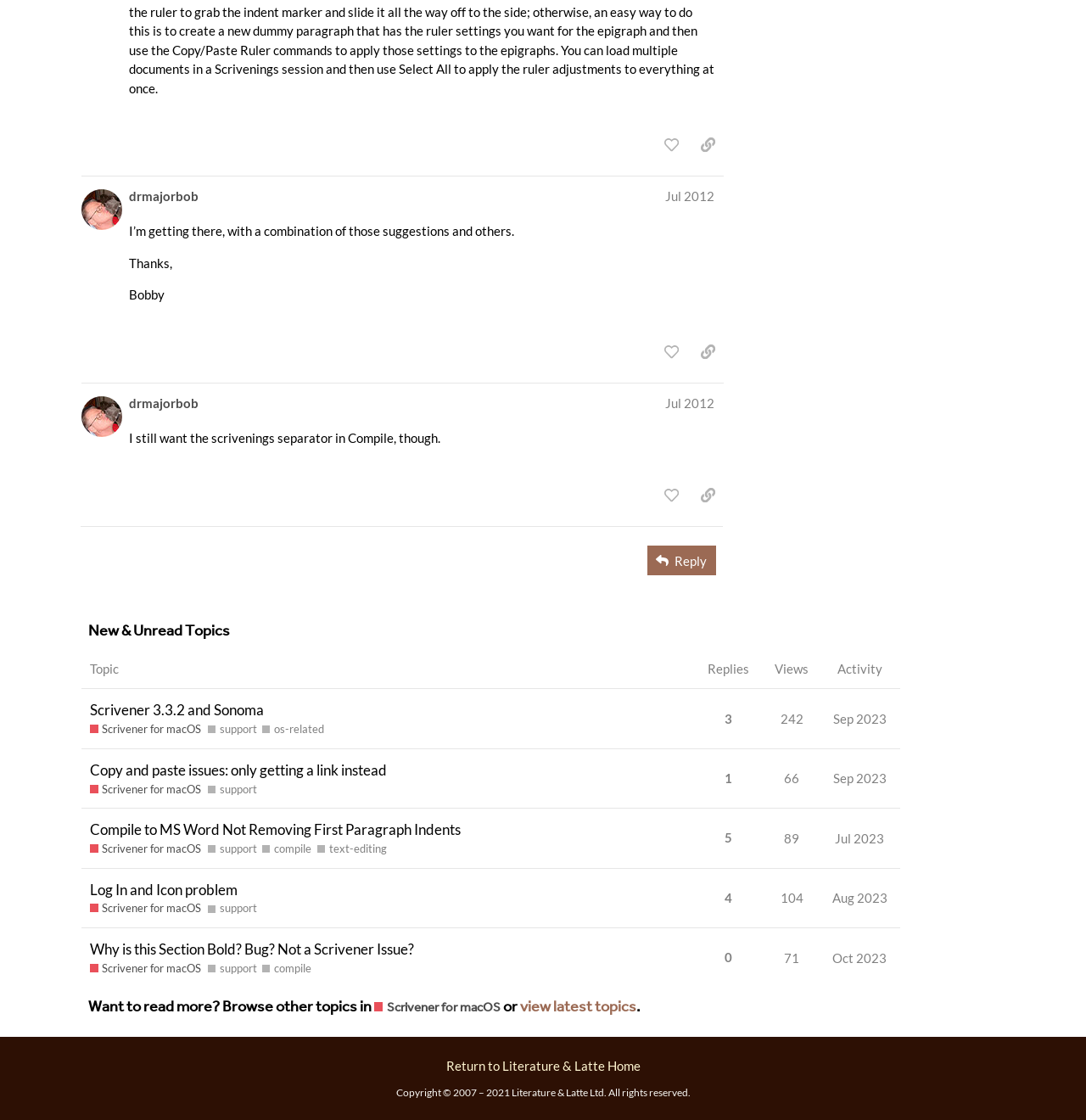Please identify the bounding box coordinates of the element I need to click to follow this instruction: "view topic 'Scrivener 3.3.2 and Sonoma Scrivener for macOS Tags'".

[0.075, 0.624, 0.641, 0.668]